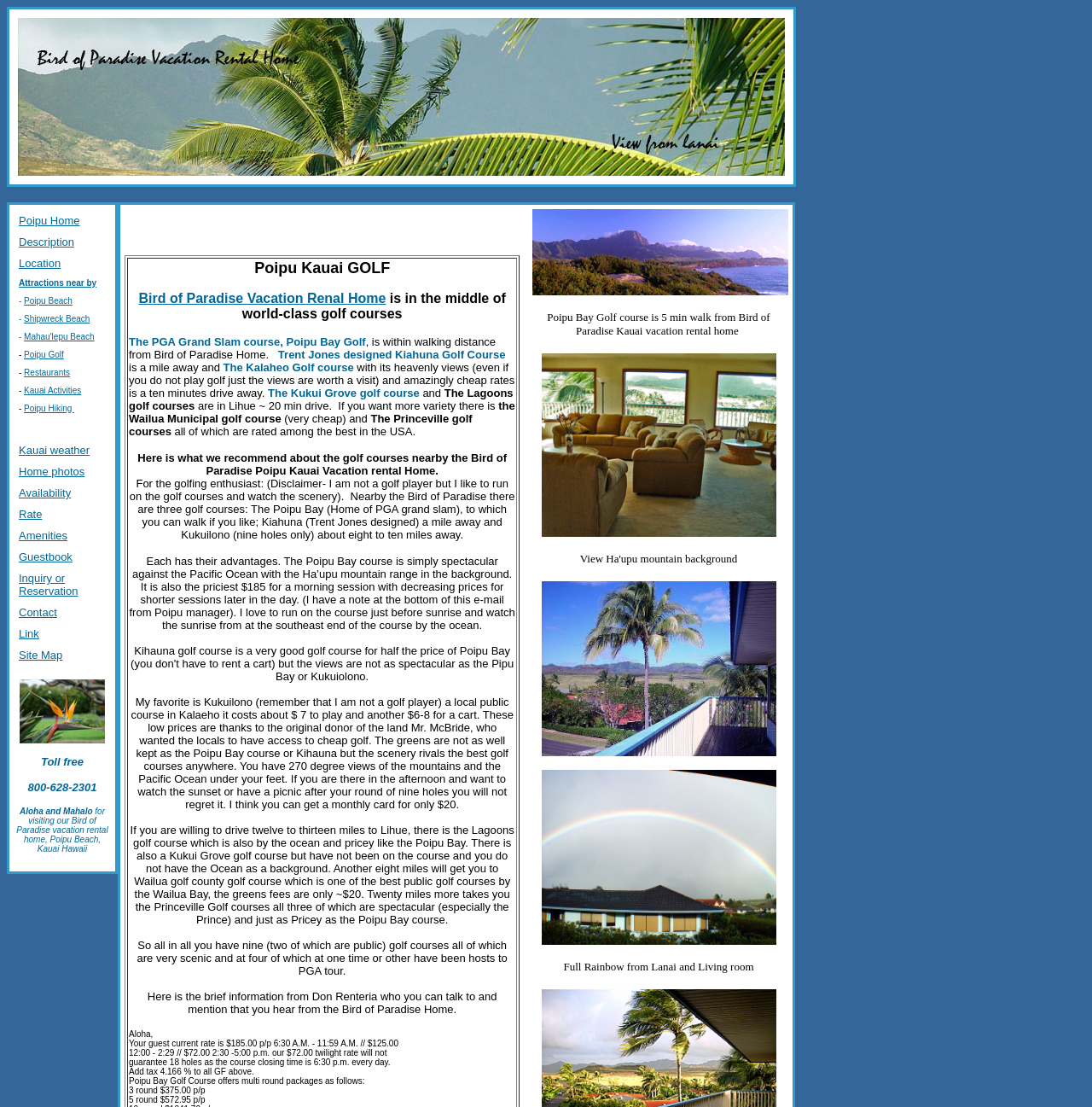Give a one-word or short phrase answer to this question: 
How many links are there in the table?

15